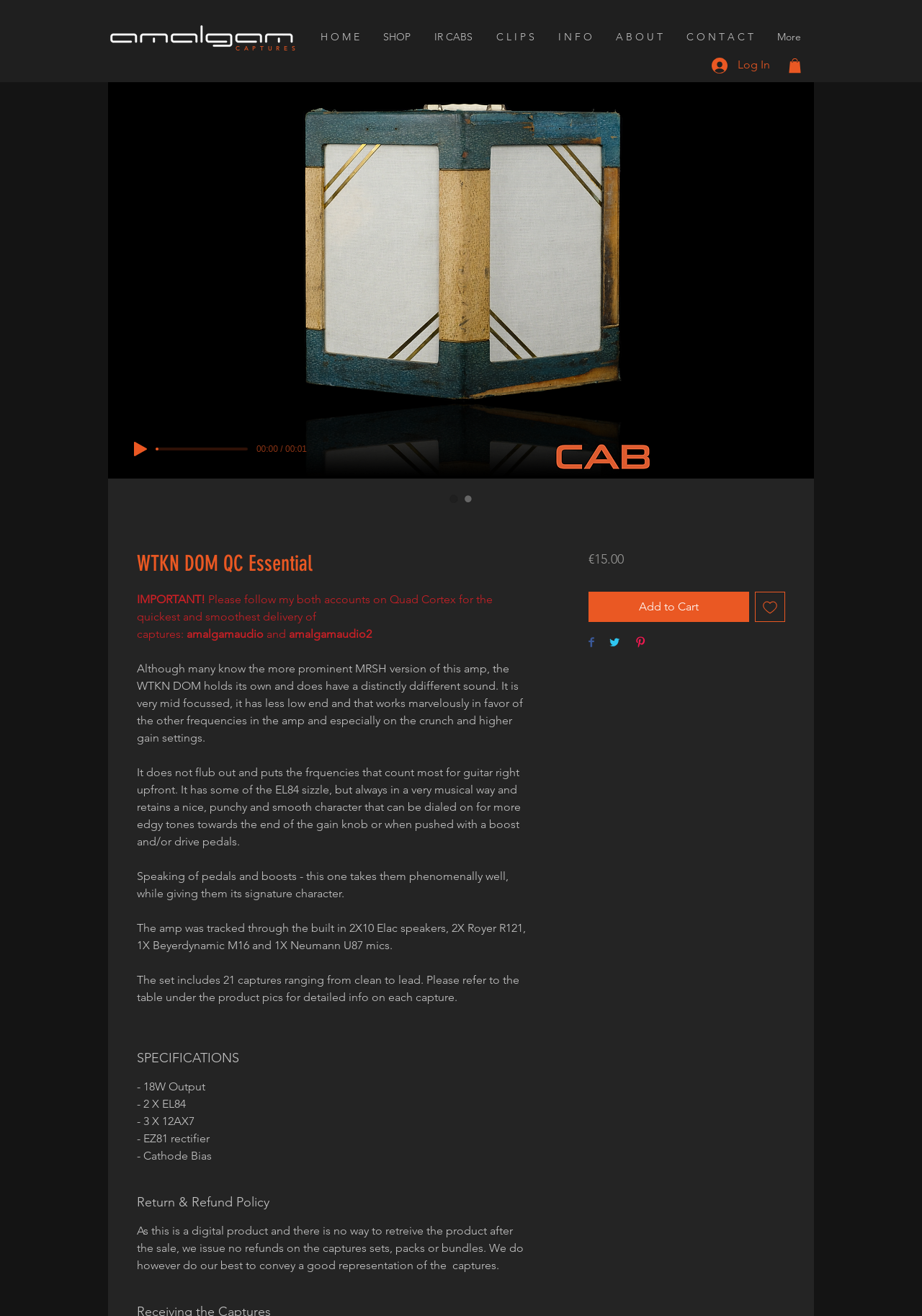What is the logo image on the top left corner?
Offer a detailed and exhaustive answer to the question.

The logo image is located on the top left corner of the webpage, and it is an image with the text 'AMALGAM LOGO'.